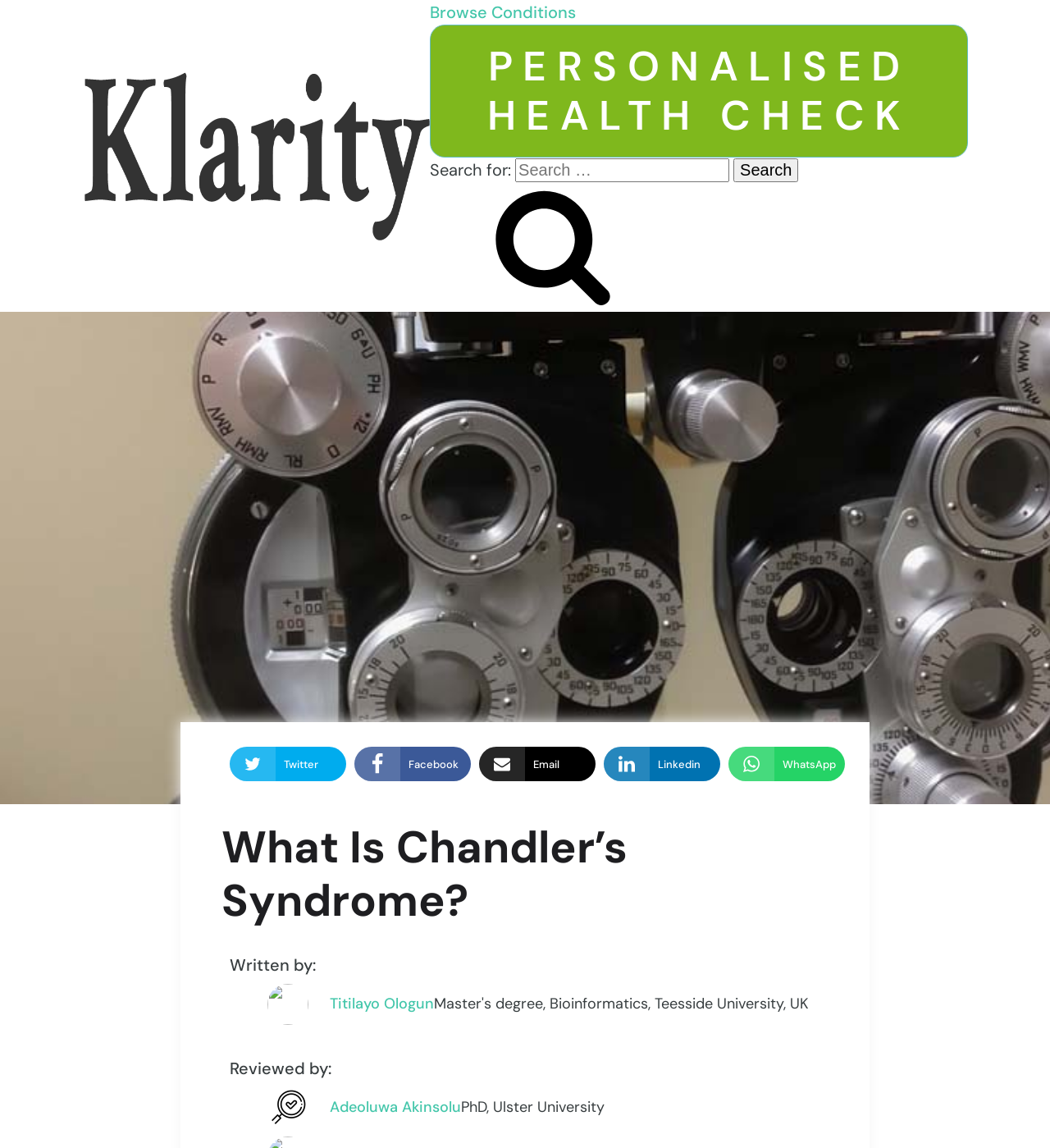Give a concise answer of one word or phrase to the question: 
What is the condition being discussed on this webpage?

Chandler's Syndrome